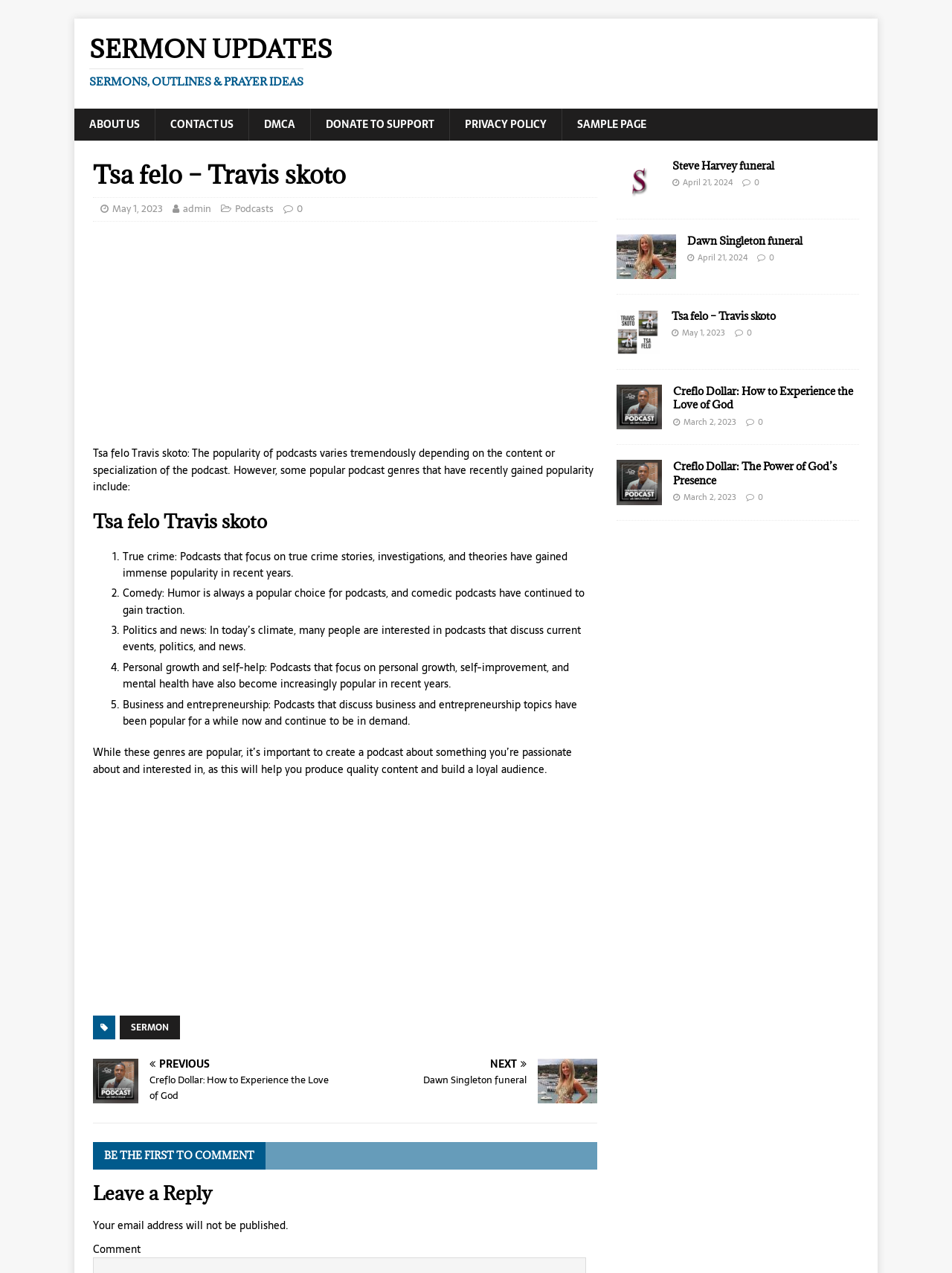Please analyze the image and give a detailed answer to the question:
What is the purpose of the 'Leave a Reply' section?

The 'Leave a Reply' section is located at the bottom of the webpage and is accompanied by a text input field and a 'Comment' button, indicating that it is intended for users to leave comments or replies to the podcast.